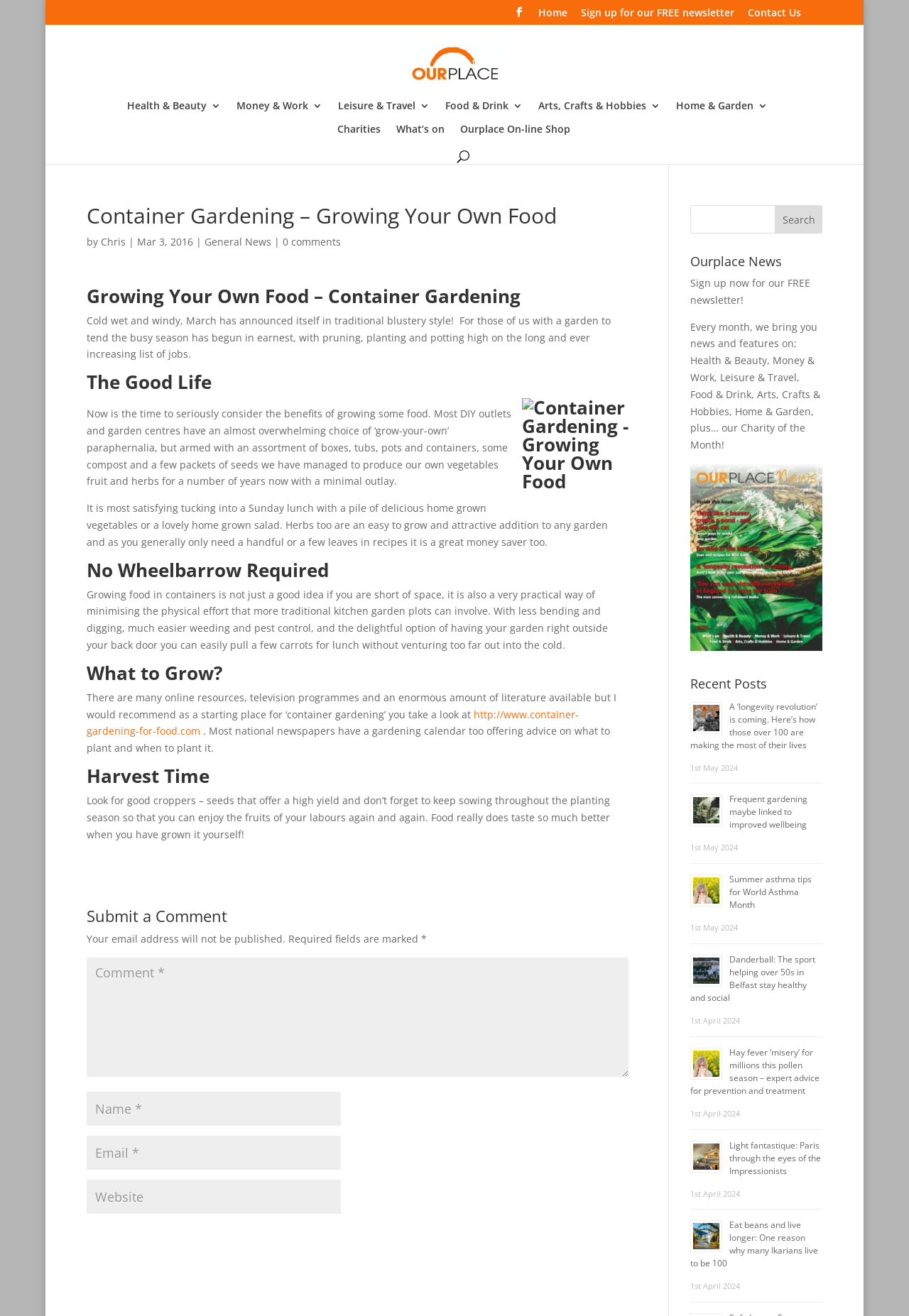Please provide a detailed answer to the question below by examining the image:
What is the topic of the article?

I determined the topic of the article by reading the heading 'Container Gardening – Growing Your Own Food' and the content of the article, which discusses the benefits and practicalities of growing food in containers.